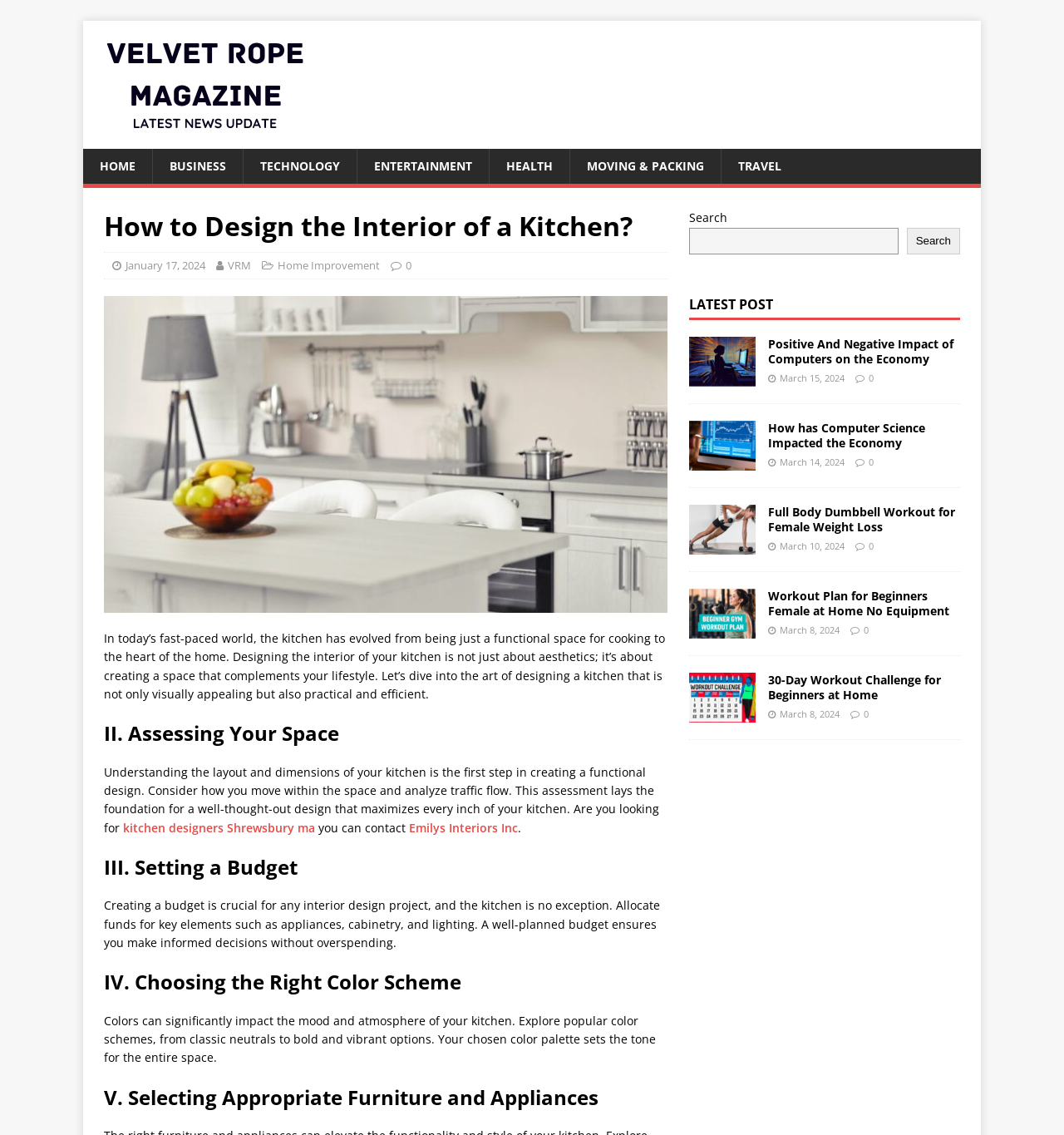Please locate the bounding box coordinates for the element that should be clicked to achieve the following instruction: "View the latest post 'Positive And Negative Impact of Computers on the Economy'". Ensure the coordinates are given as four float numbers between 0 and 1, i.e., [left, top, right, bottom].

[0.722, 0.296, 0.896, 0.323]